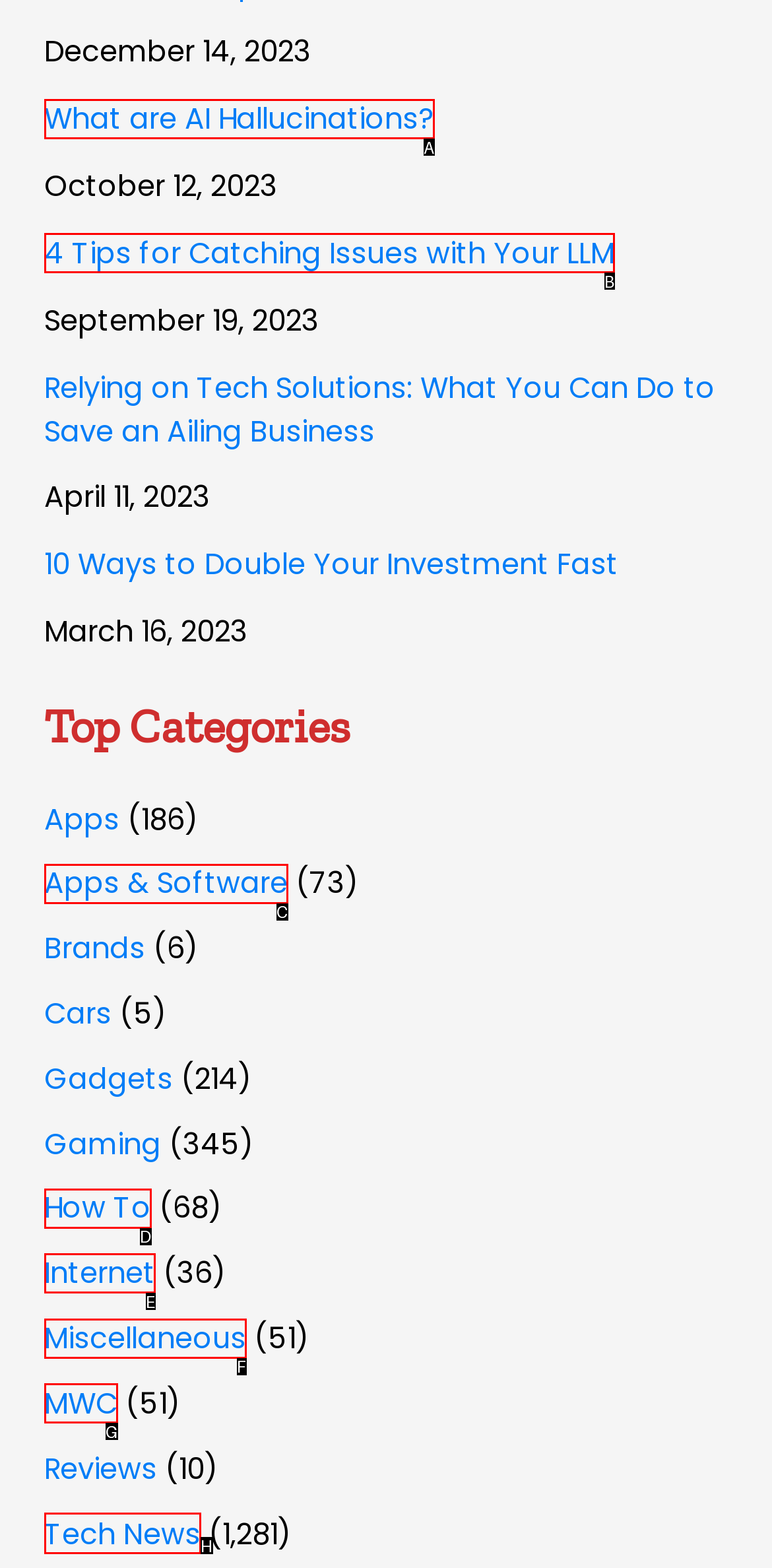Identify the letter of the option to click in order to Browse 'Tech News'. Answer with the letter directly.

H